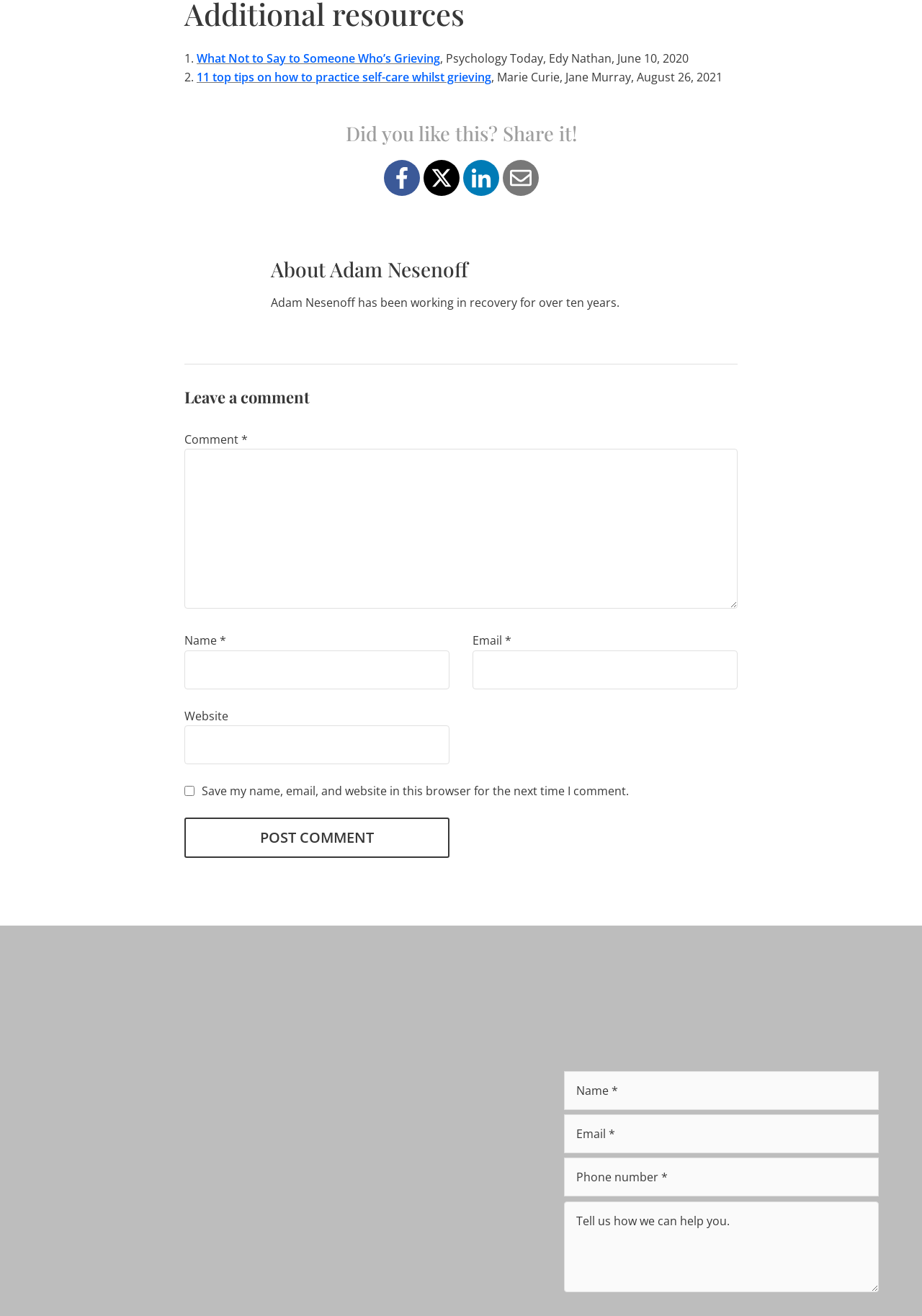Please find the bounding box coordinates of the element's region to be clicked to carry out this instruction: "Leave a comment".

[0.2, 0.295, 0.8, 0.309]